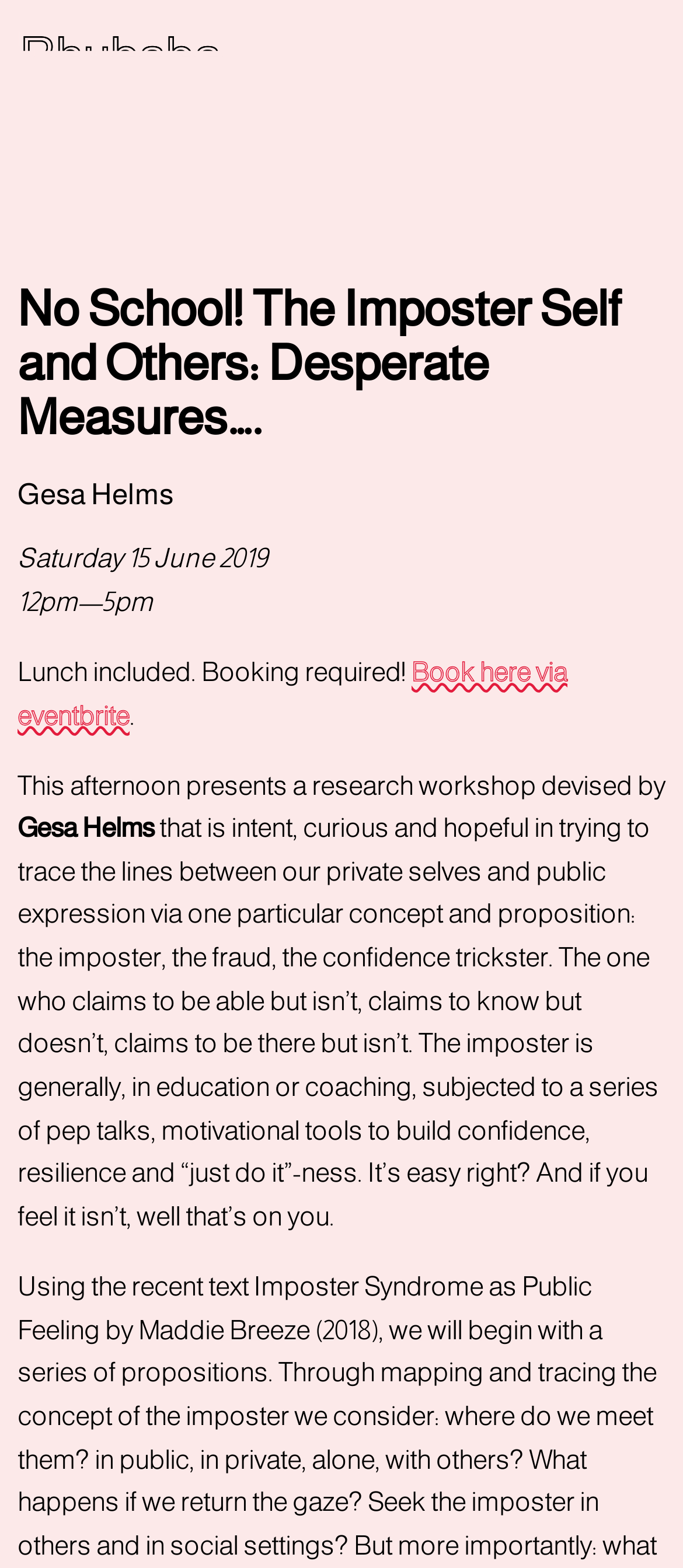Please find the bounding box for the UI element described by: "Book here via eventbrite".

[0.026, 0.419, 0.831, 0.465]